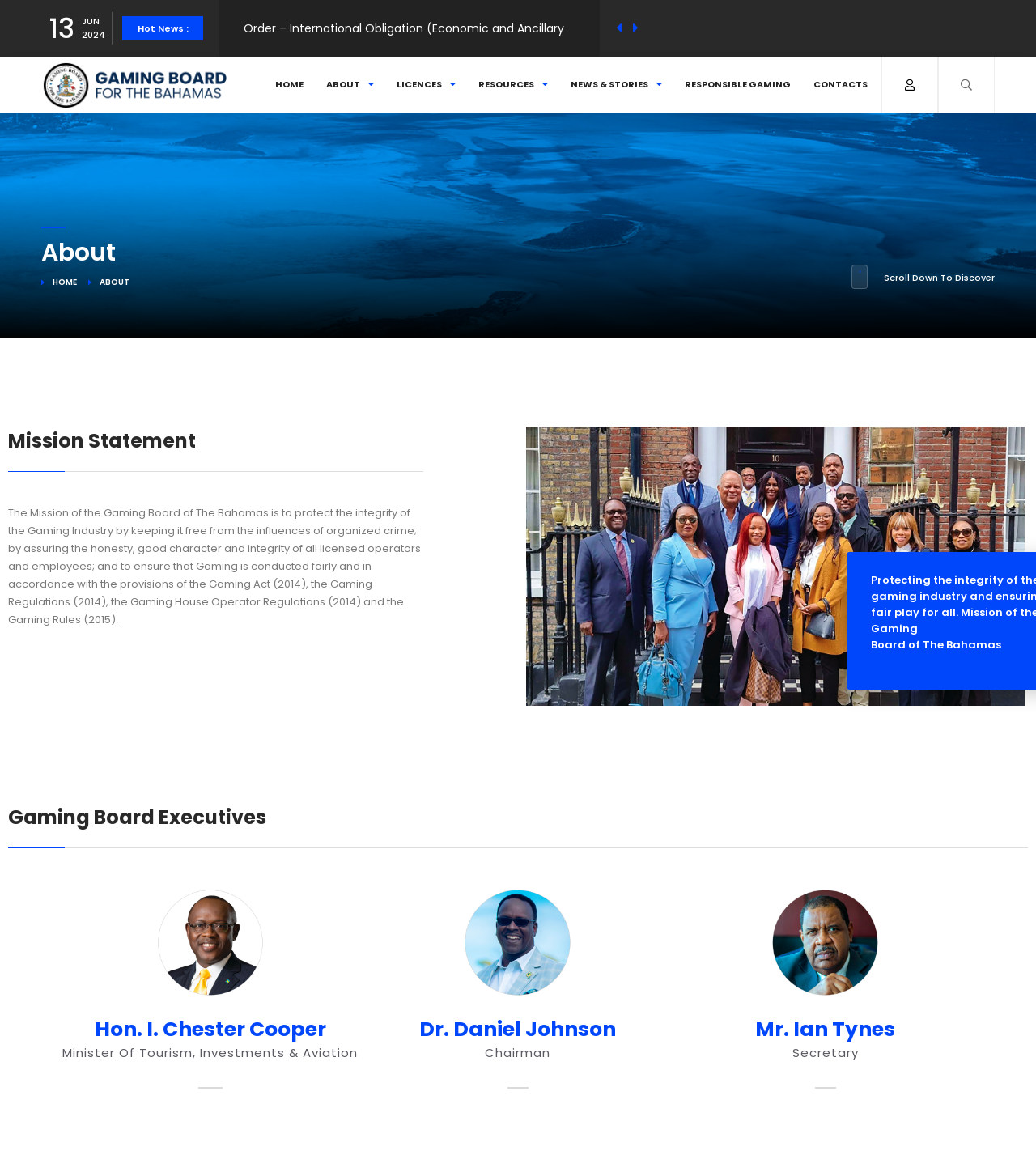Identify the bounding box for the described UI element. Provide the coordinates in (top-left x, top-left y, bottom-right x, bottom-right y) format with values ranging from 0 to 1: News & Stories

[0.542, 0.061, 0.647, 0.086]